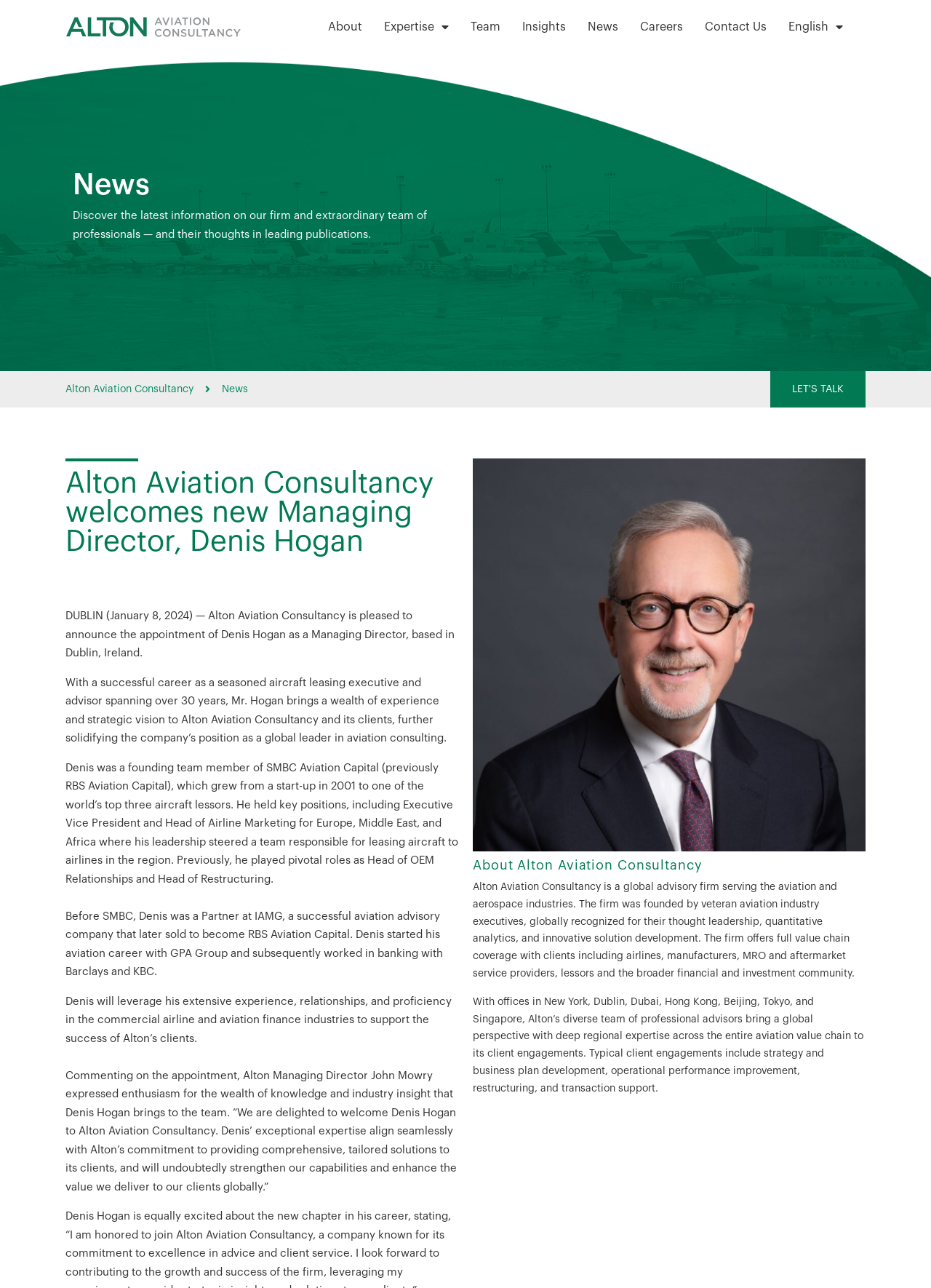Using the given description, provide the bounding box coordinates formatted as (top-left x, top-left y, bottom-right x, bottom-right y), with all values being floating point numbers between 0 and 1. Description: About

[0.341, 0.008, 0.401, 0.034]